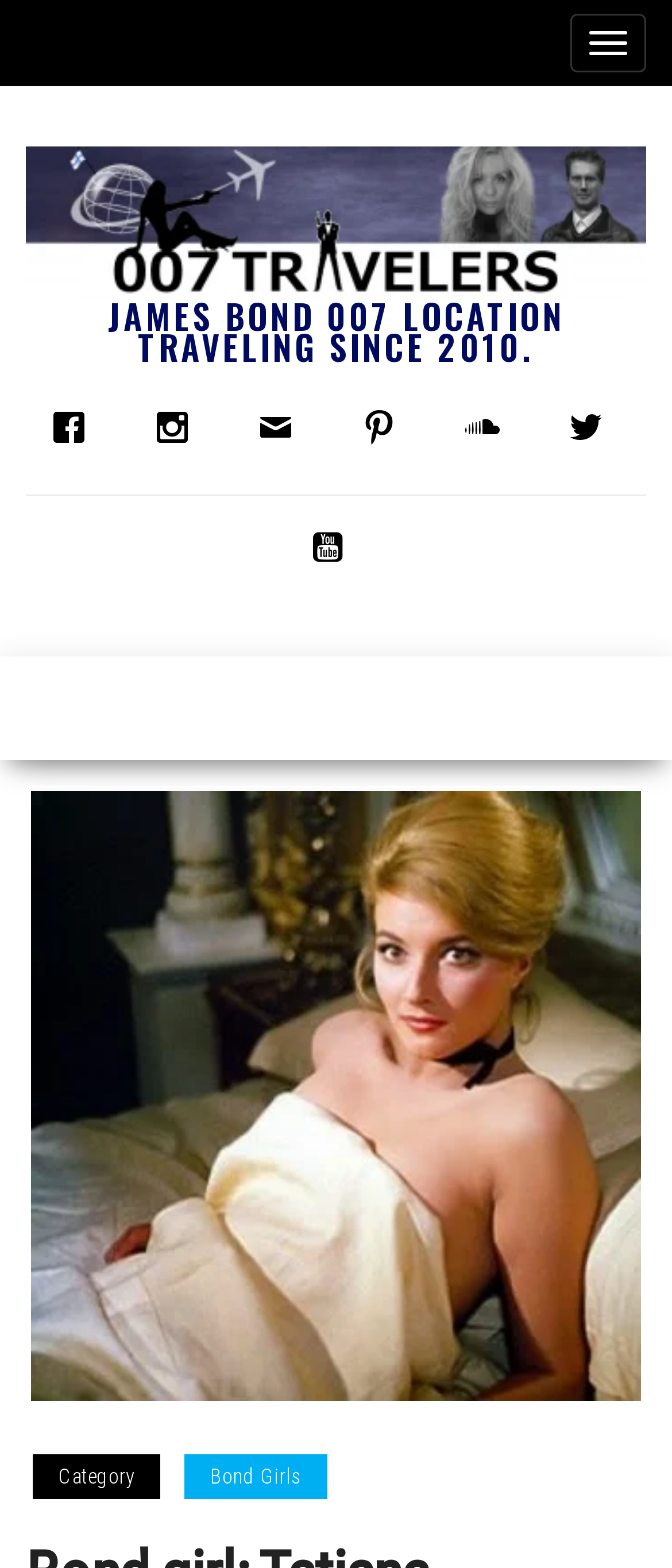Detail the webpage's structure and highlights in your description.

The webpage is about Bond girl Tatiana Romanova from the 1963 film "From Russia With Love". At the top, there is a button on the right side. Below it, there is a link on the left side, followed by a static text "JAMES BOND 007 LOCATION TRAVELING SINCE 2010." in the middle. 

On the left side, there are six social media links, represented by icons, arranged horizontally. Below these icons, there is another link with a different icon. 

The main content of the page is an image of Tatiana Romanova, which takes up most of the page. At the bottom of the image, there is a category label and a link to "Bond Girls".